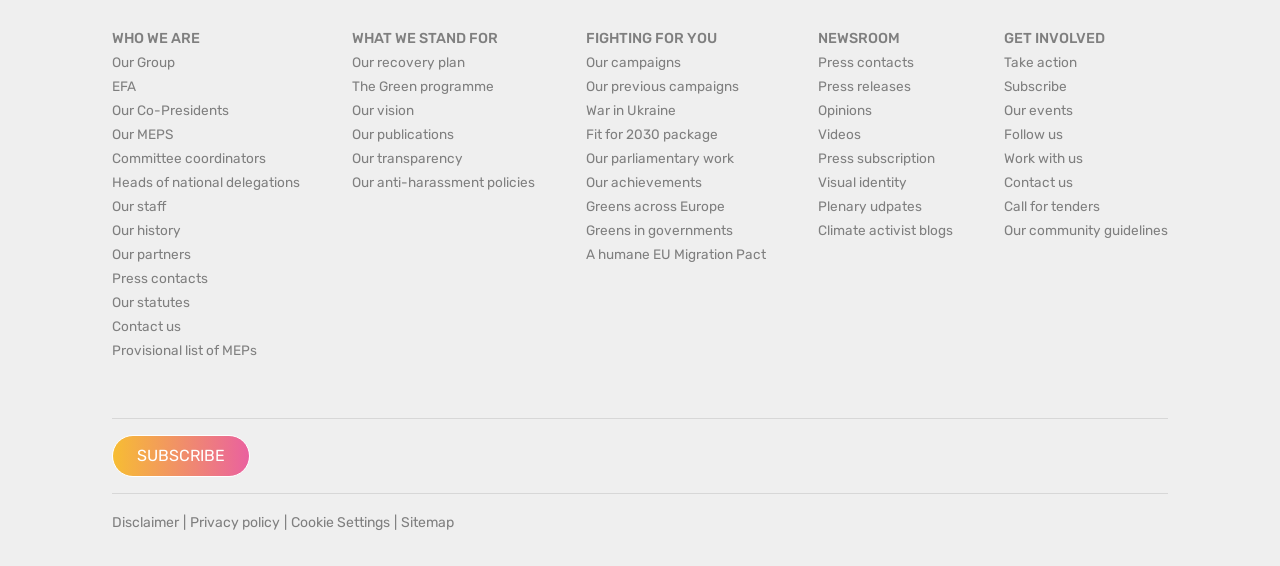Could you indicate the bounding box coordinates of the region to click in order to complete this instruction: "Subscribe to the newsletter".

[0.784, 0.138, 0.834, 0.166]